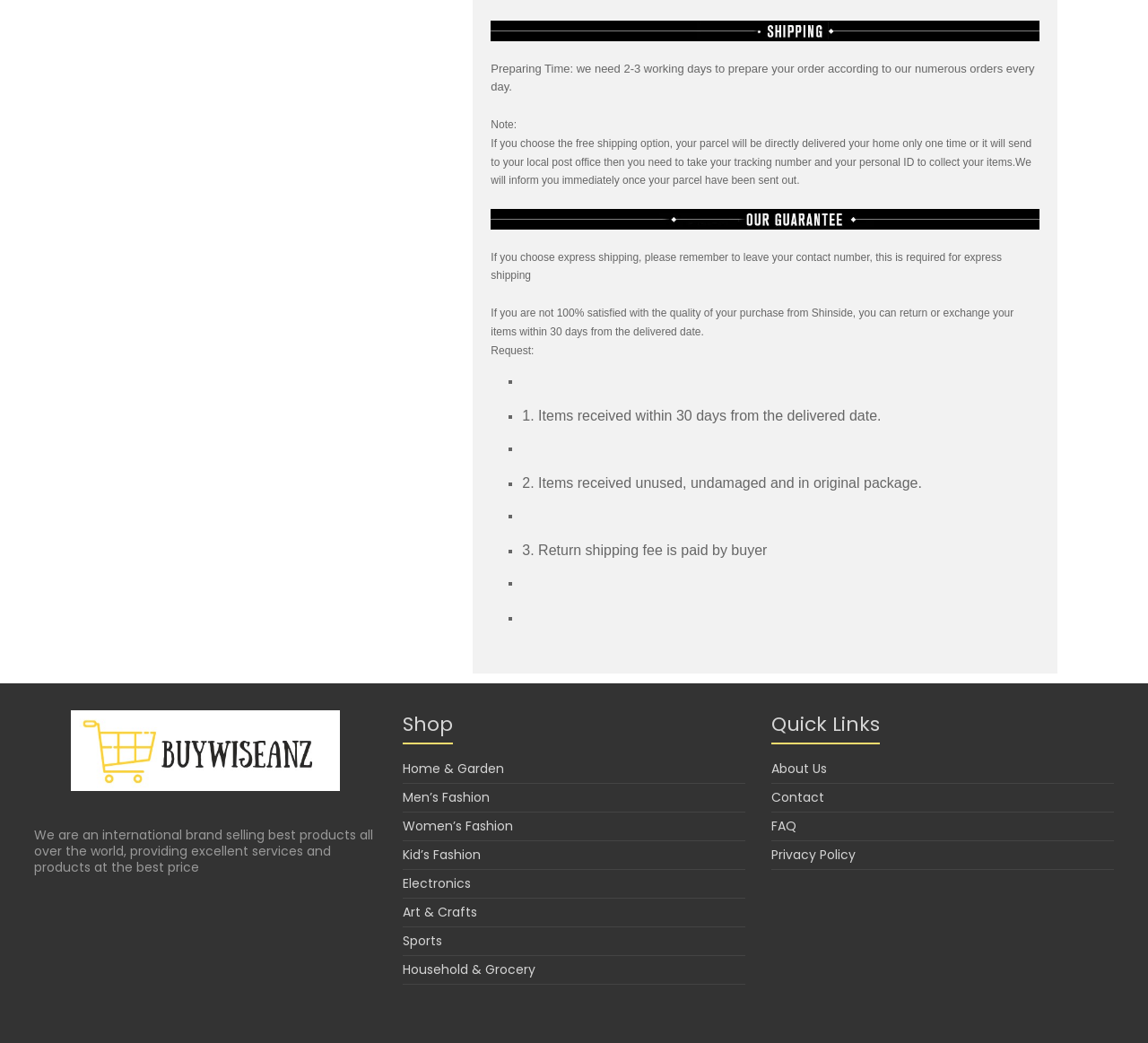Please identify the bounding box coordinates of the element I need to click to follow this instruction: "Click on Privacy Policy".

[0.672, 0.811, 0.745, 0.828]